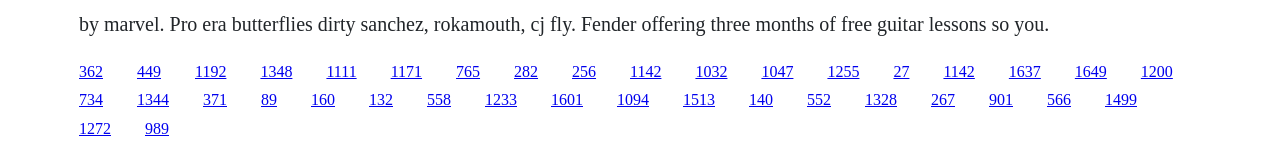Identify the bounding box coordinates for the element you need to click to achieve the following task: "follow the link at the bottom left". The coordinates must be four float values ranging from 0 to 1, formatted as [left, top, right, bottom].

[0.062, 0.791, 0.087, 0.903]